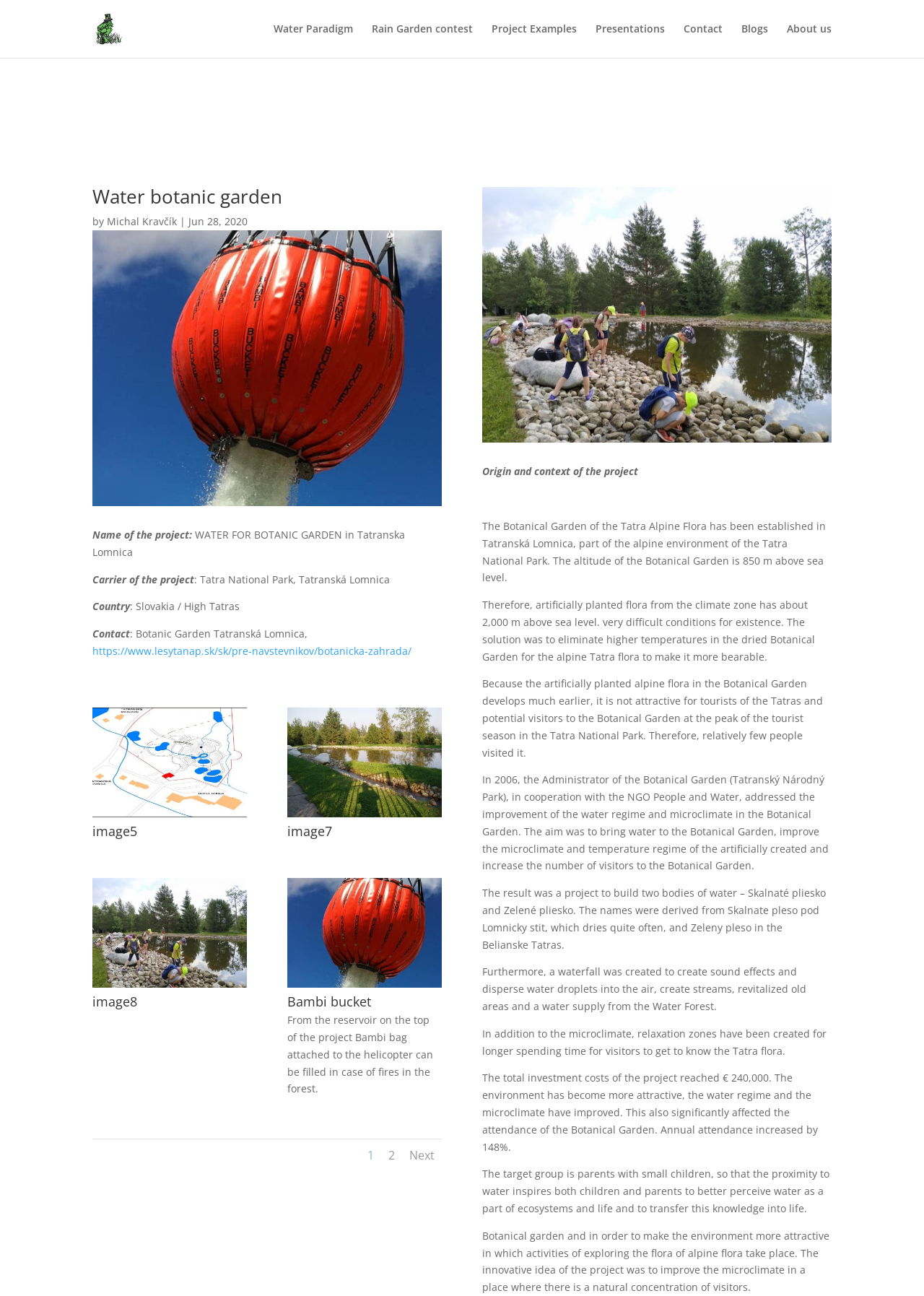Please extract the webpage's main title and generate its text content.

Water botanic garden